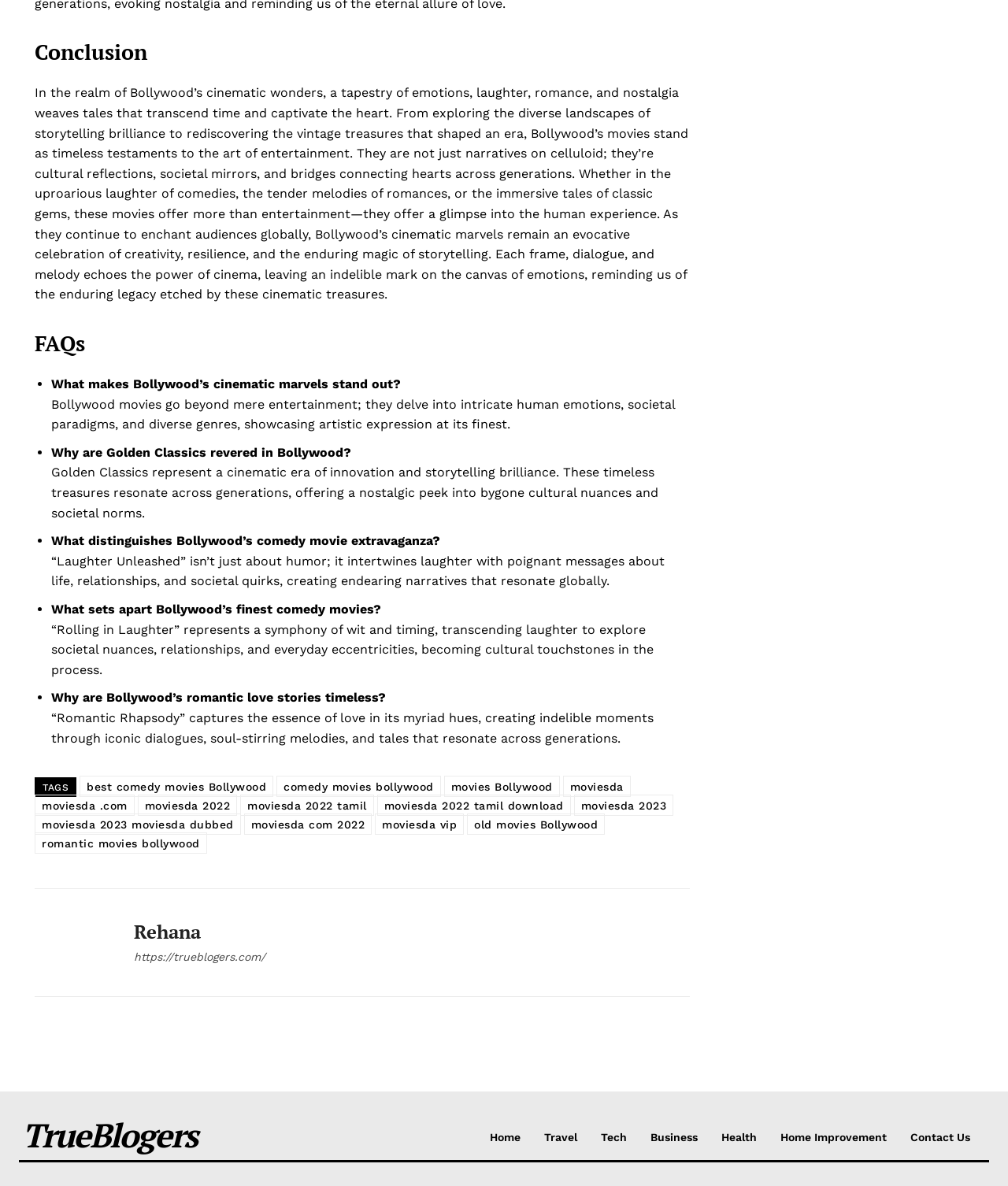Determine the bounding box coordinates for the UI element matching this description: "moviesda 2023".

[0.569, 0.67, 0.668, 0.688]